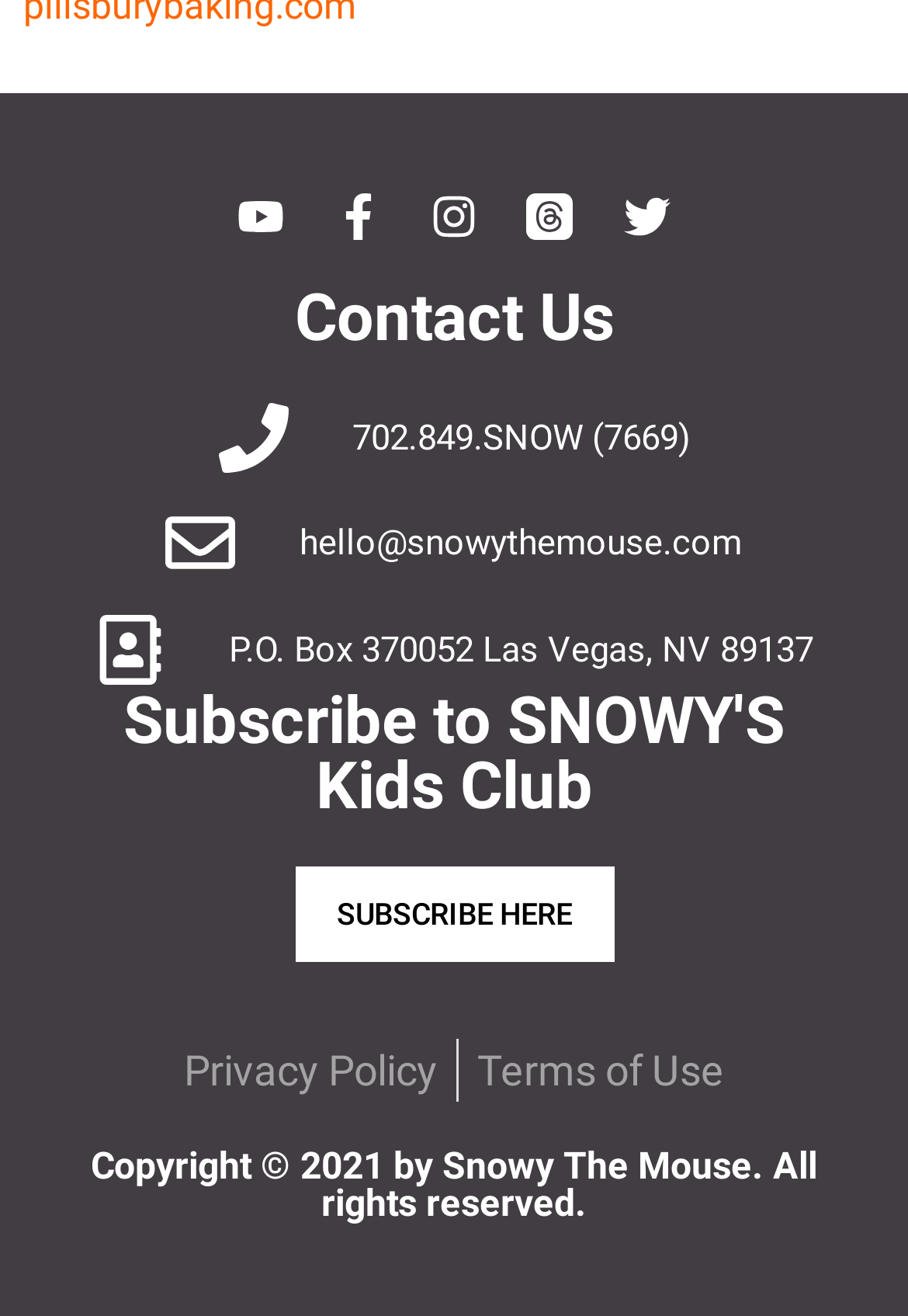Identify the bounding box of the UI component described as: "Privacy Policy".

[0.203, 0.789, 0.482, 0.837]